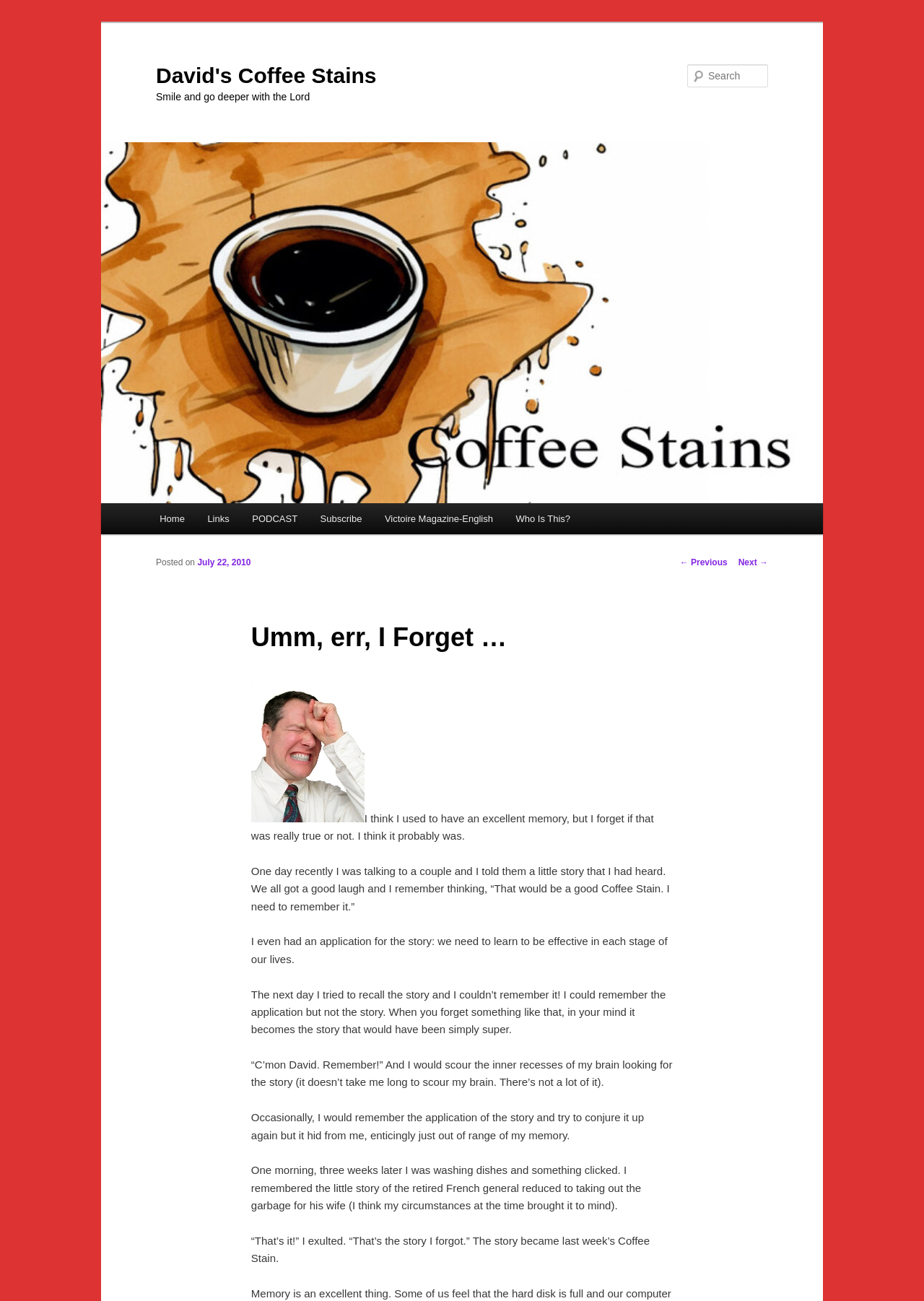Can you show the bounding box coordinates of the region to click on to complete the task described in the instruction: "Search for something"?

[0.744, 0.049, 0.831, 0.067]